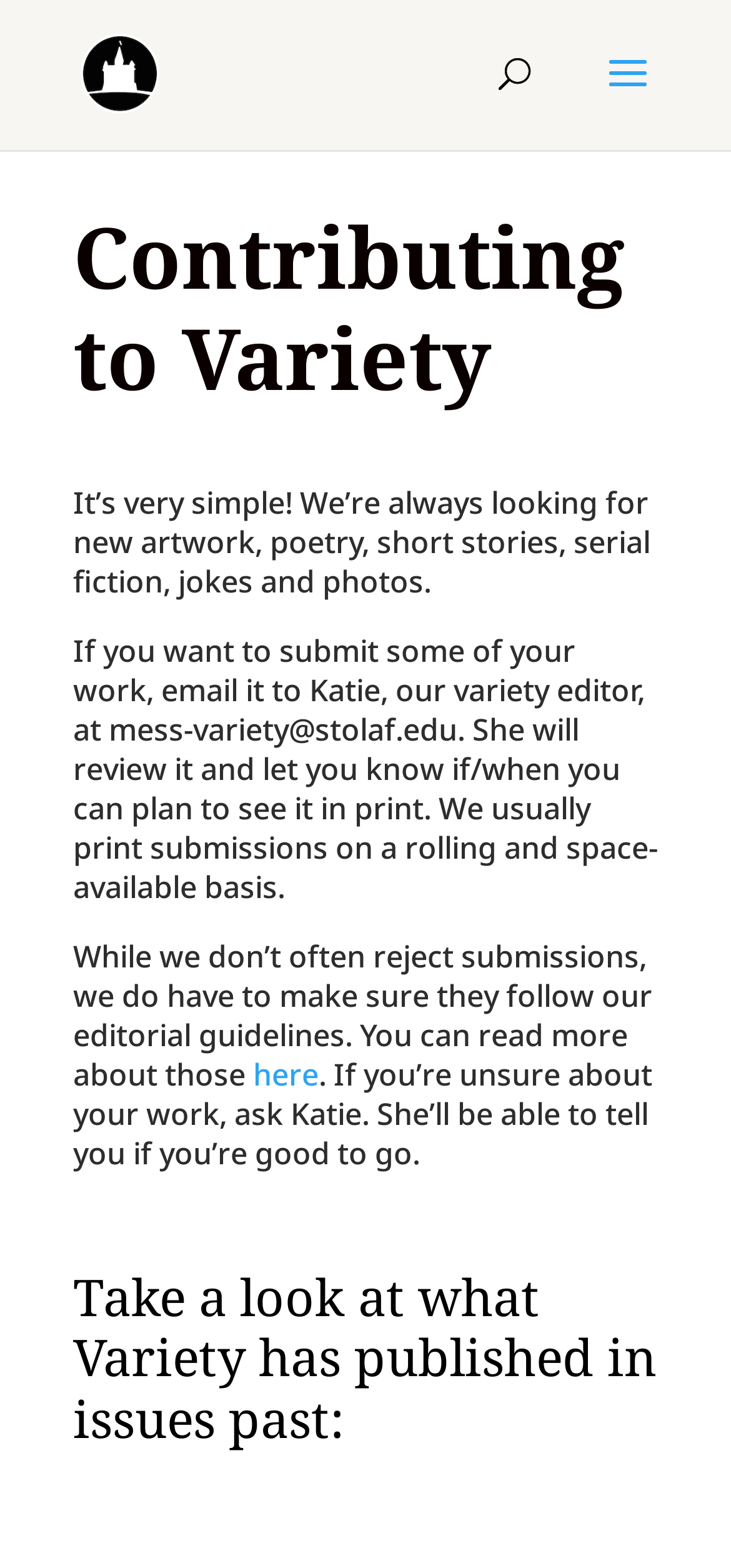Using the format (top-left x, top-left y, bottom-right x, bottom-right y), and given the element description, identify the bounding box coordinates within the screenshot: alt="The Edit Desk"

[0.11, 0.037, 0.217, 0.056]